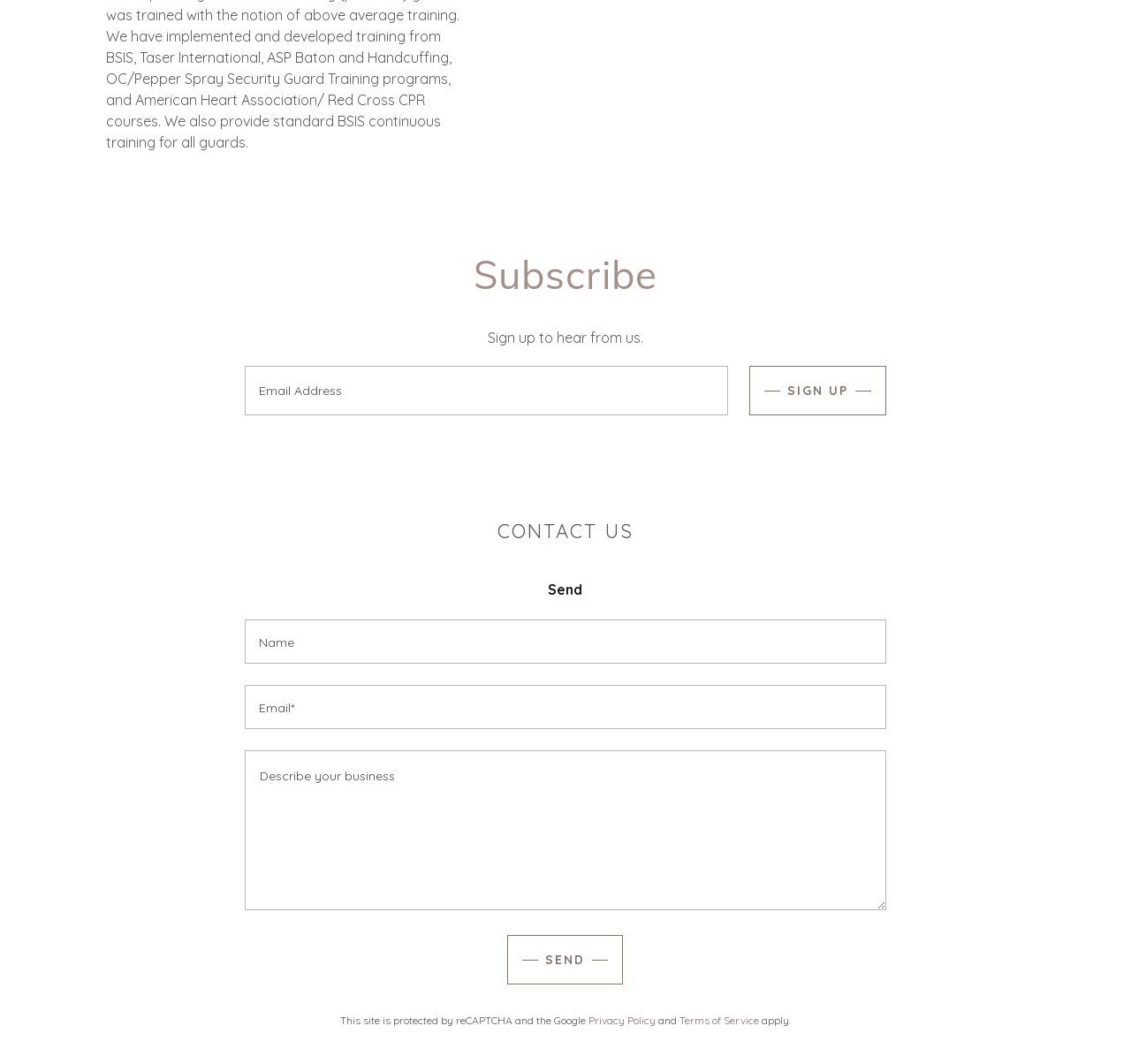Determine the bounding box coordinates for the clickable element required to fulfill the instruction: "View Privacy Policy". Provide the coordinates as four float numbers between 0 and 1, i.e., [left, top, right, bottom].

[0.52, 0.953, 0.58, 0.965]